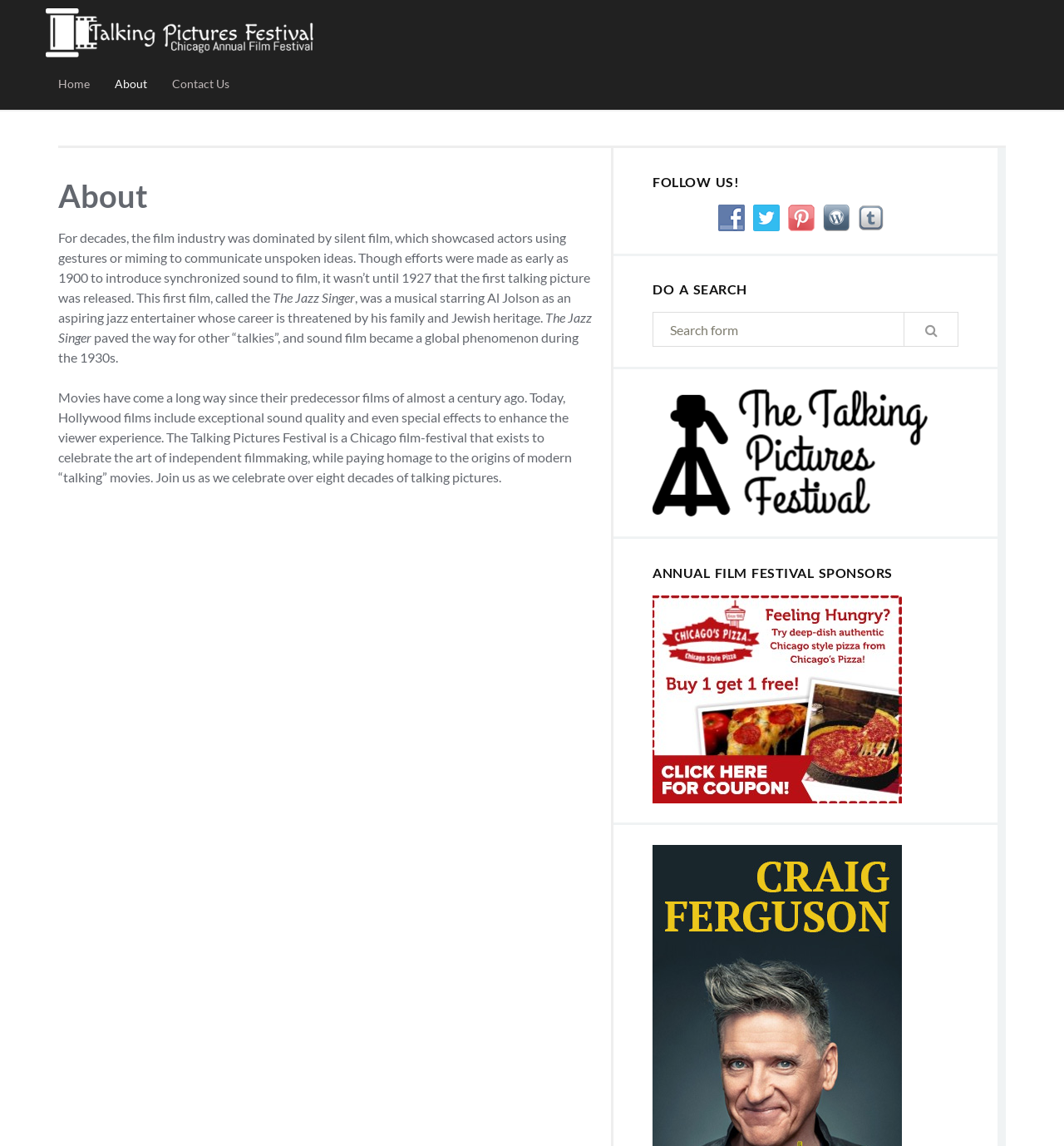What is the name of the first talking picture?
Offer a detailed and exhaustive answer to the question.

The answer can be found in the StaticText element with the text 'The Jazz Singer' which is a part of the main content of the webpage, describing the history of talking pictures.